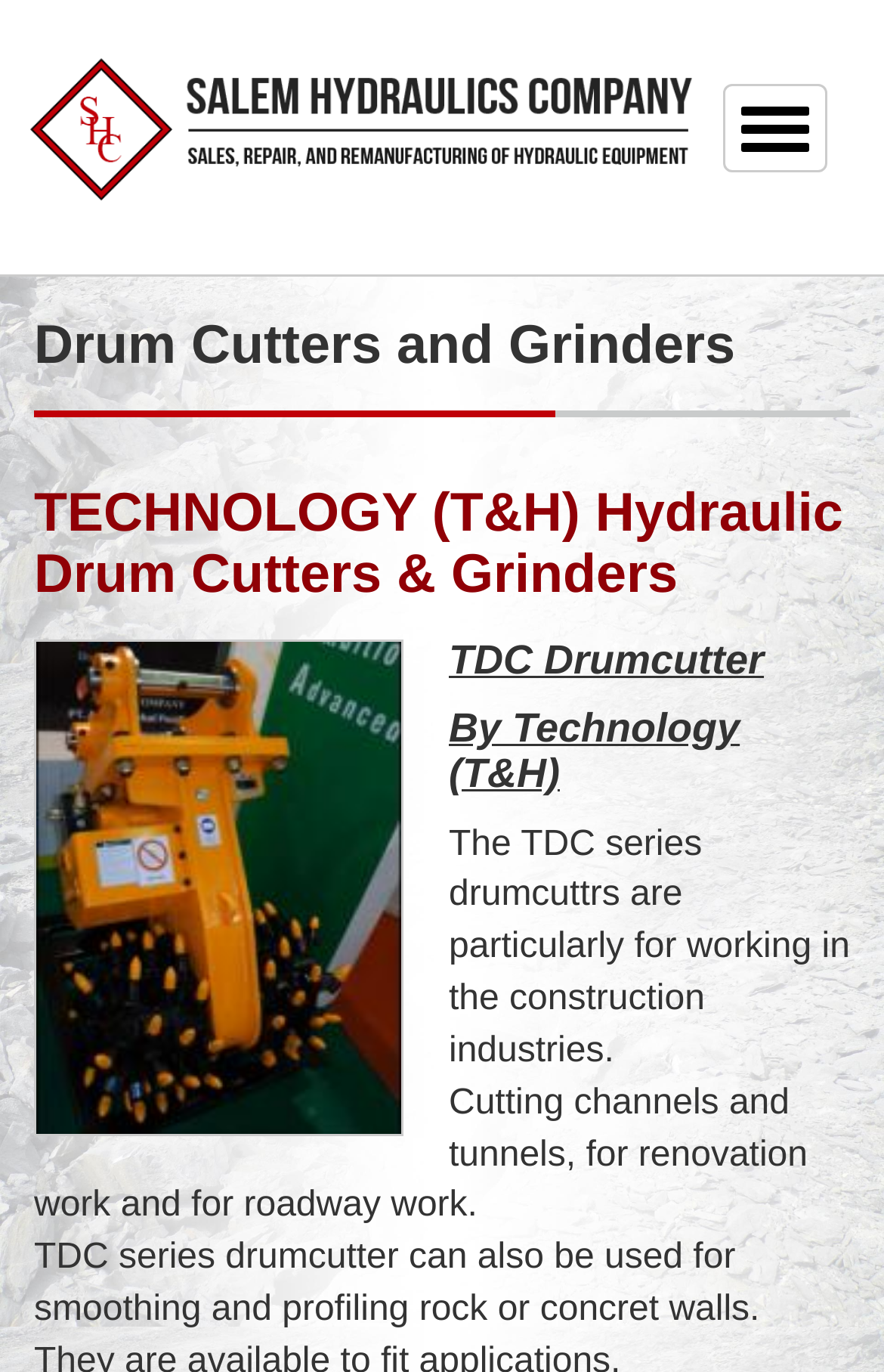From the details in the image, provide a thorough response to the question: What can the TDC series drumcutter be used for besides construction?

The webpage states that the TDC series drumcutter can also be used for smoothing and profiling rock or concrete walls, in addition to its primary use in construction industries.